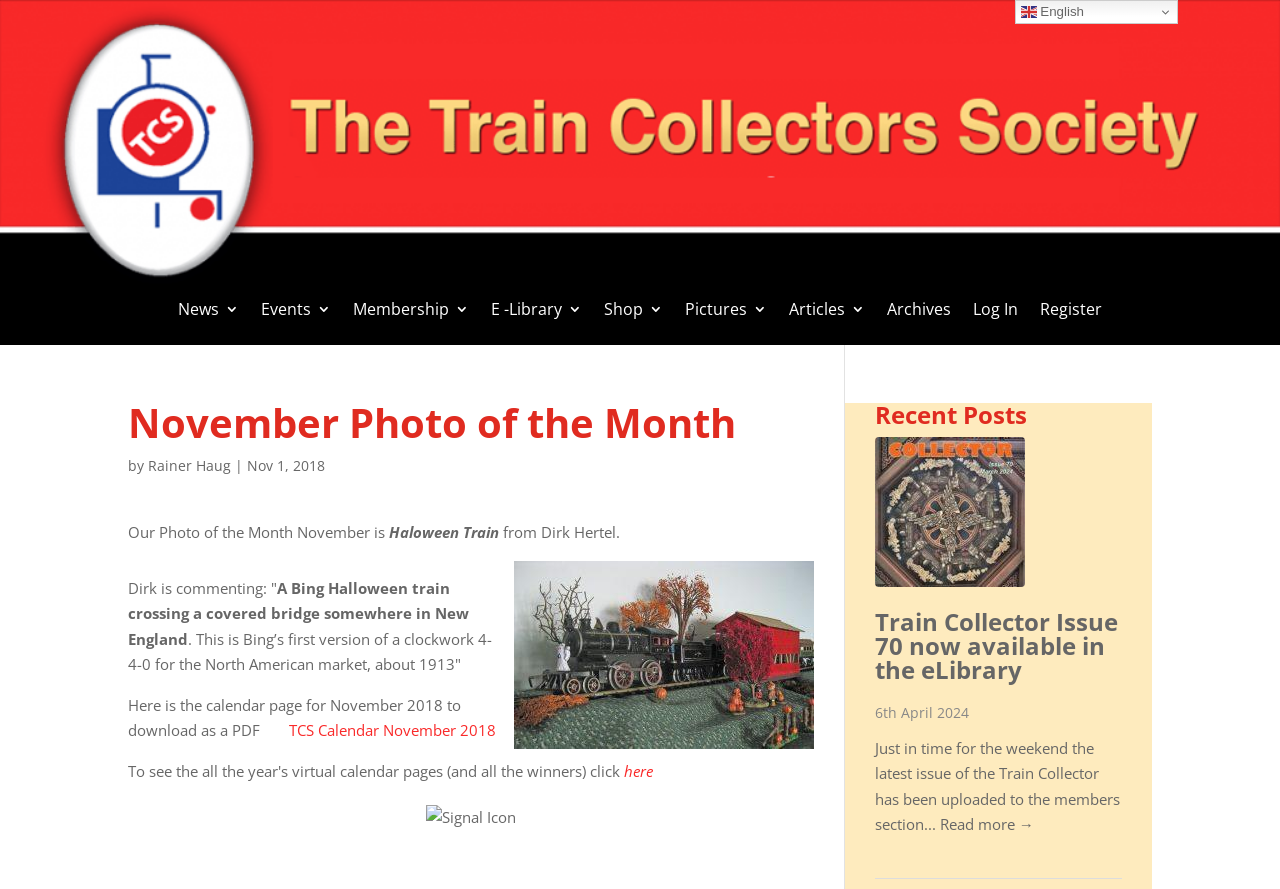Locate the bounding box coordinates of the region to be clicked to comply with the following instruction: "Download the 'TCS Calendar November 2018'". The coordinates must be four float numbers between 0 and 1, in the form [left, top, right, bottom].

[0.226, 0.81, 0.388, 0.832]